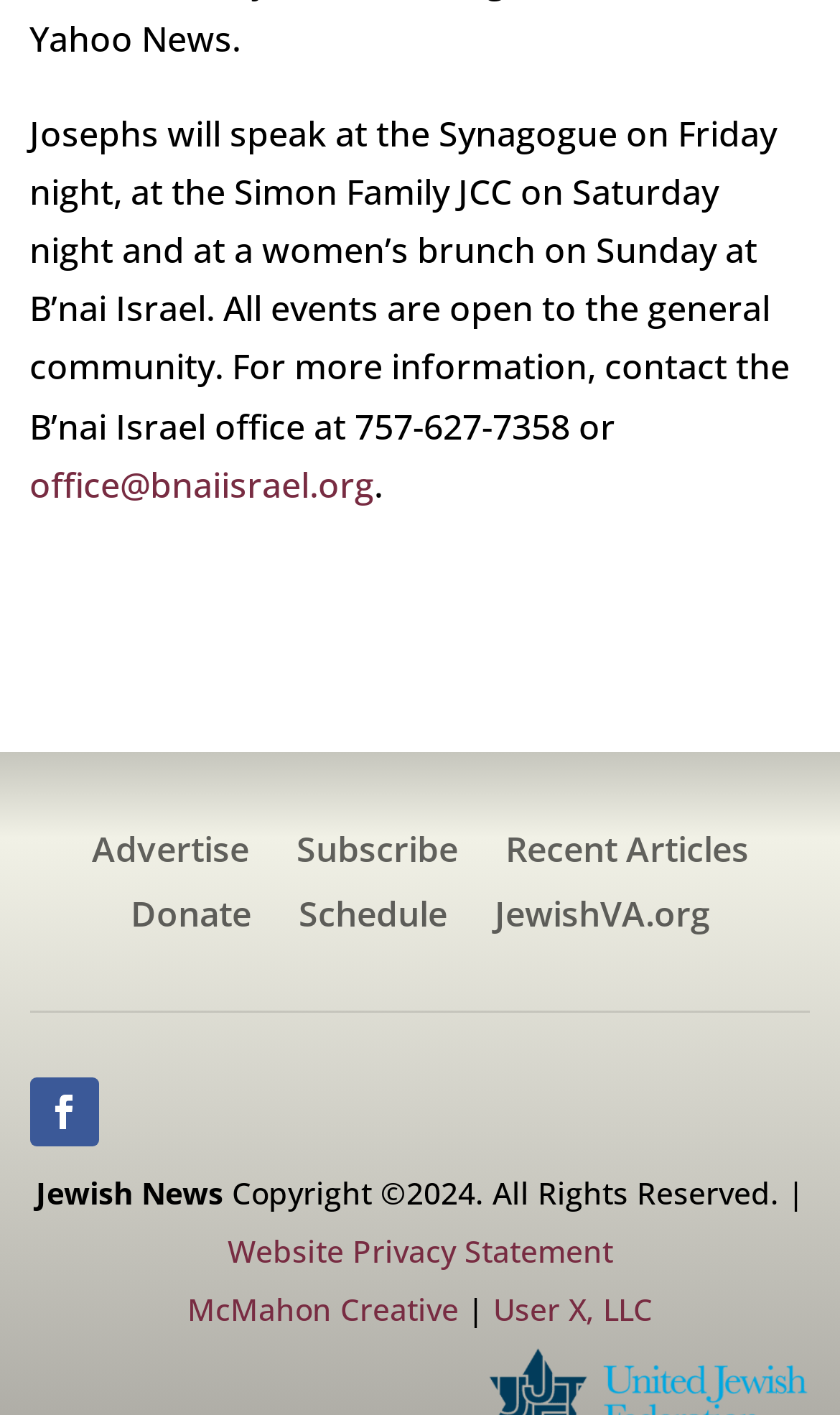Use a single word or phrase to answer the question:
How can one contact B’nai Israel office?

757-627-7358 or office@bnaiisrael.org